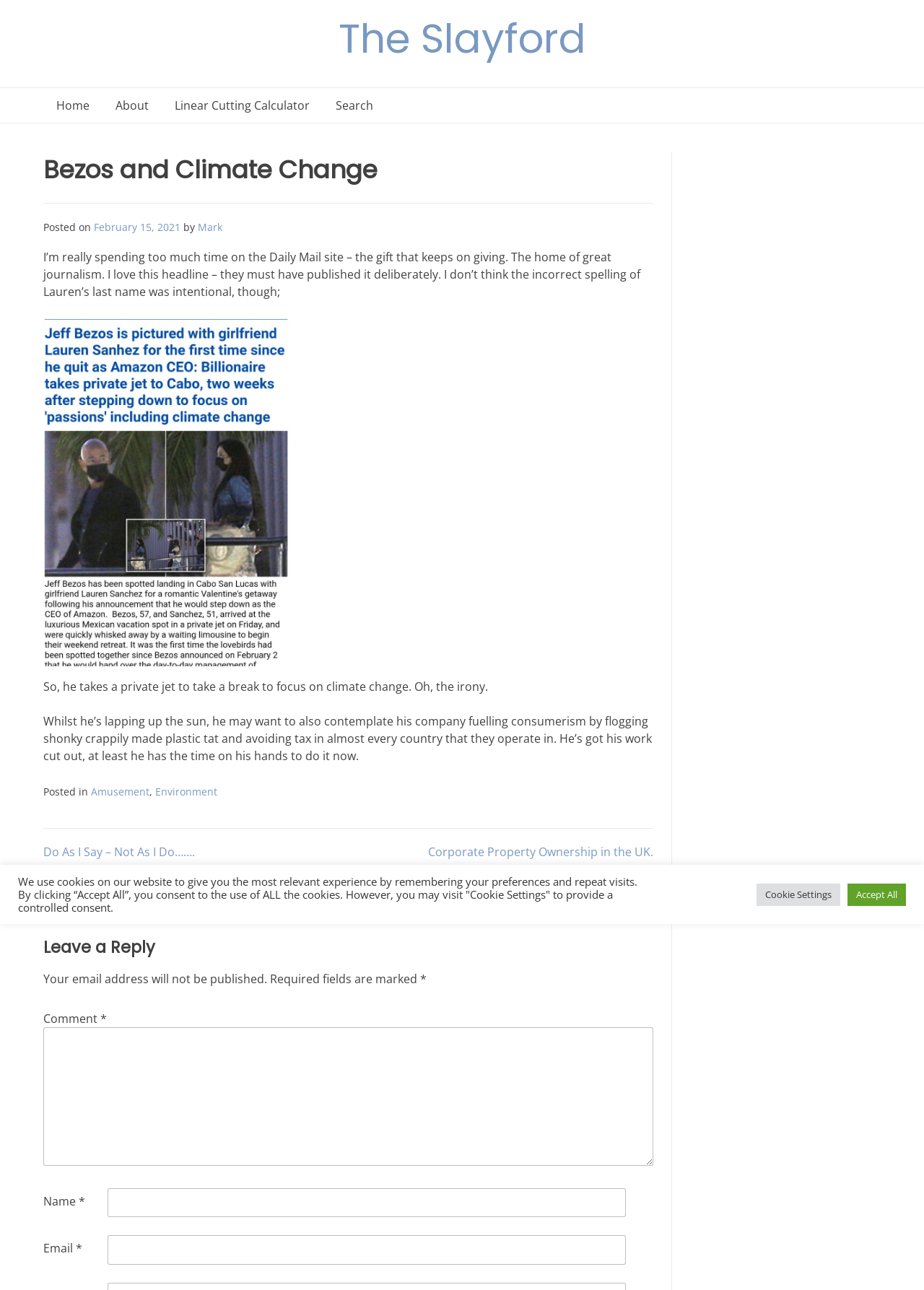What is the category of the post?
We need a detailed and meticulous answer to the question.

I found the categories of the post by looking at the footer section, where it says 'Posted in' followed by links with the categories 'Amusement' and 'Environment'.